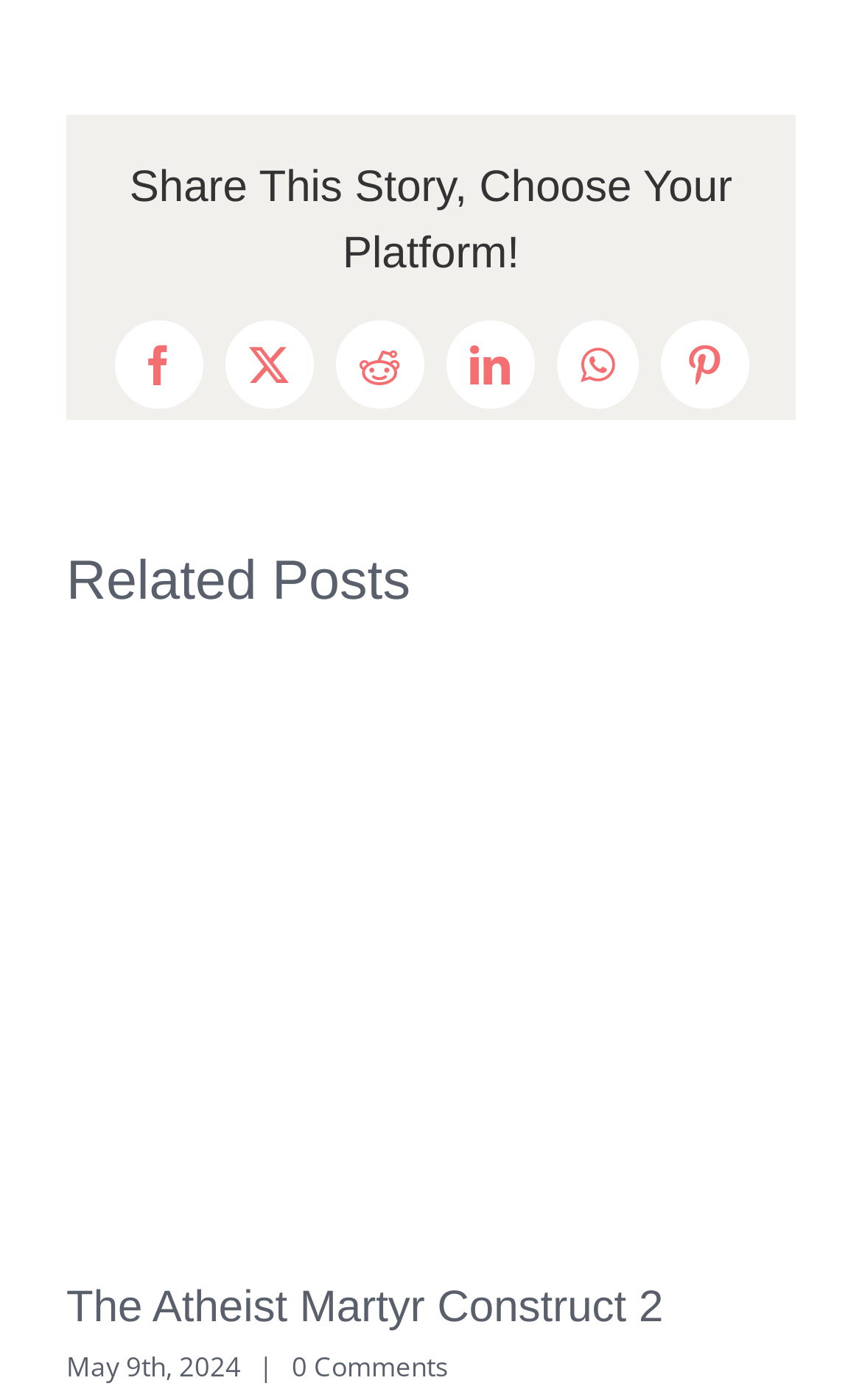Given the element description The Atheist Martyr Construct 2, identify the bounding box coordinates for the UI element on the webpage screenshot. The format should be (top-left x, top-left y, bottom-right x, bottom-right y), with values between 0 and 1.

[0.077, 0.917, 0.77, 0.952]